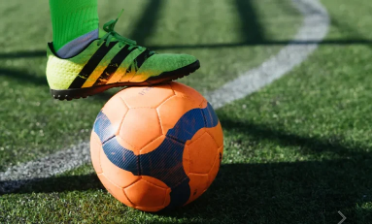Respond with a single word or phrase for the following question: 
What color are the stripes on the soccer cleats?

Black